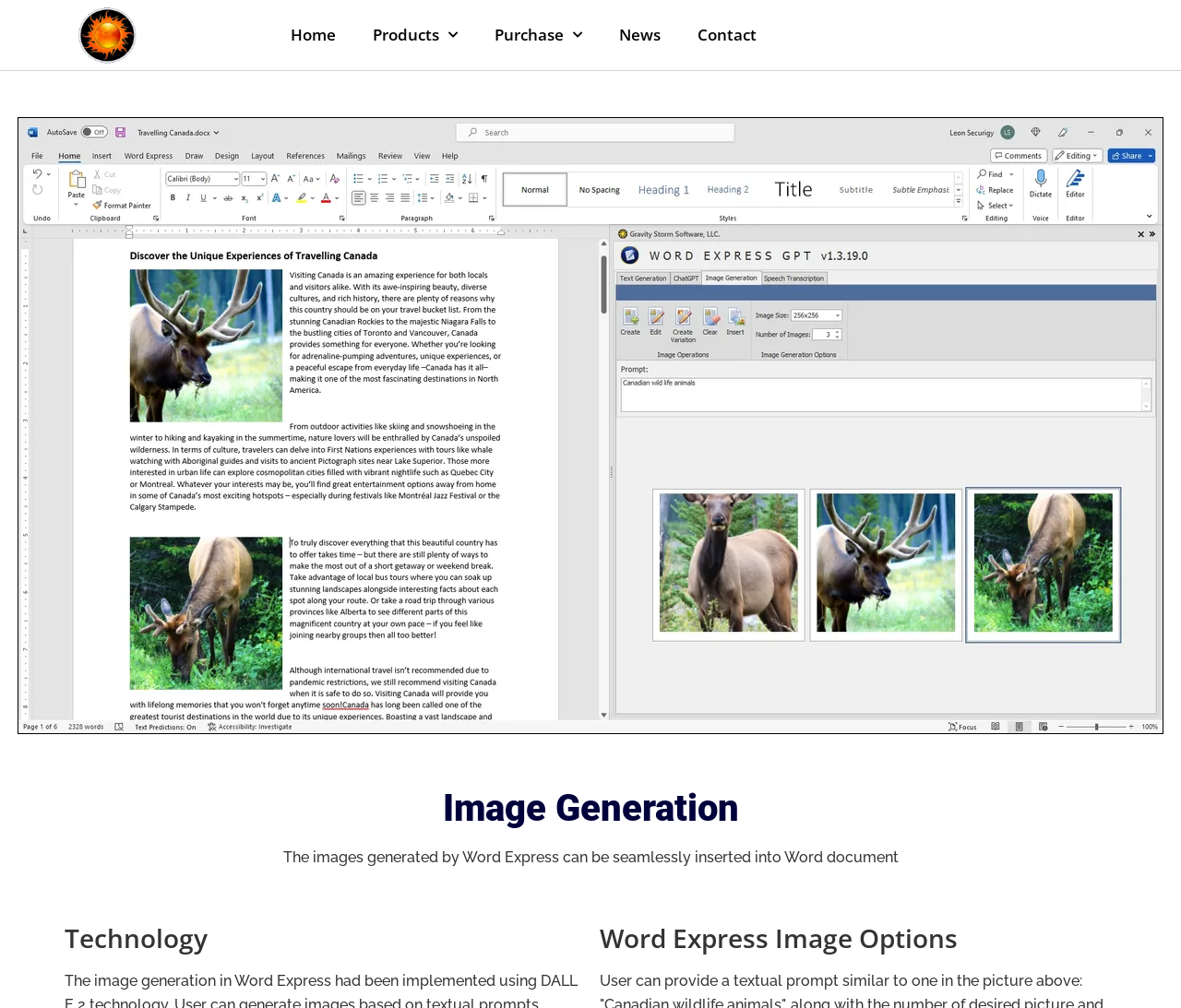Identify the bounding box of the UI component described as: "Purchase".

[0.403, 0.014, 0.509, 0.056]